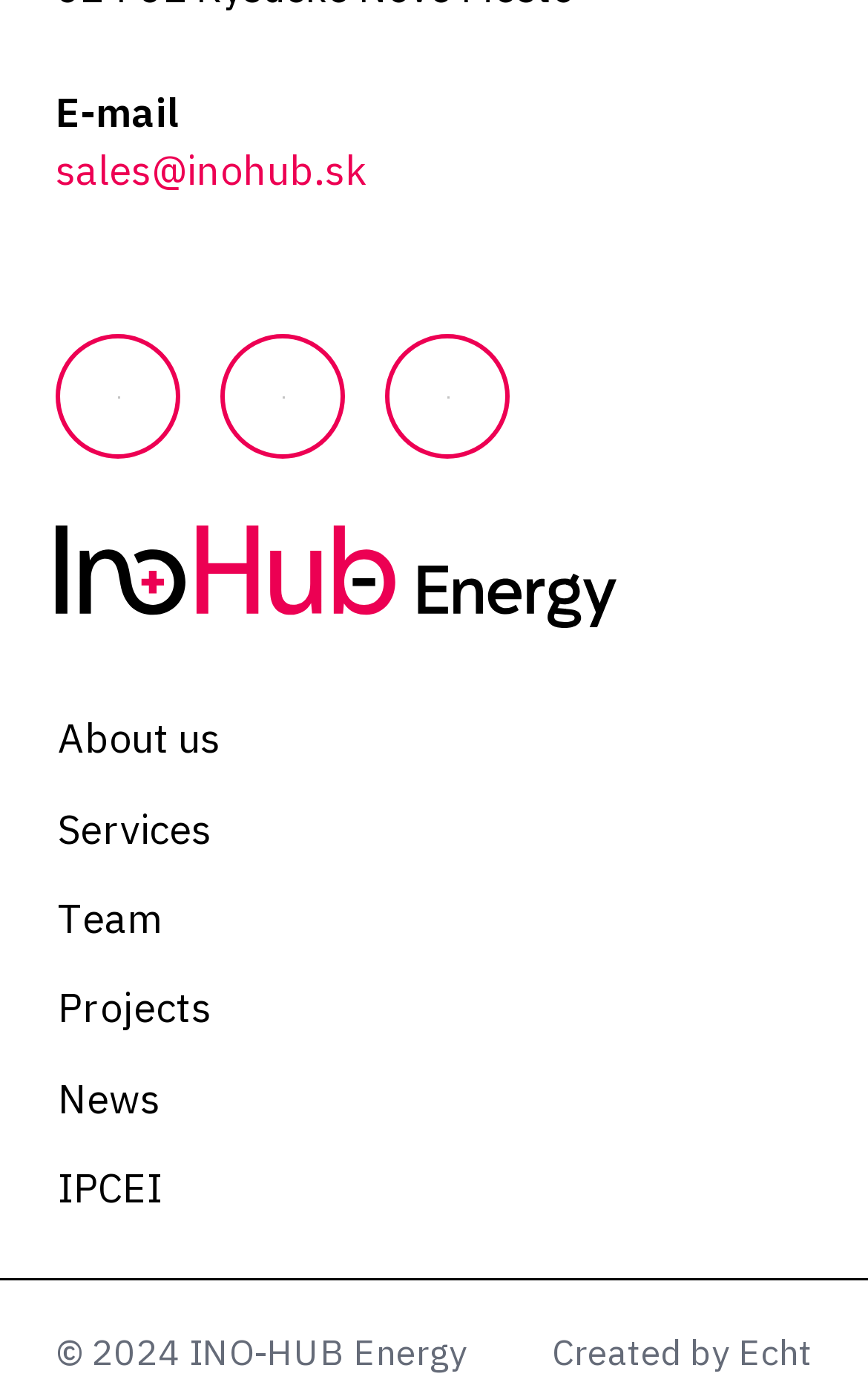Identify the bounding box coordinates of the region that should be clicked to execute the following instruction: "Visit the 'News' page".

[0.026, 0.76, 0.974, 0.825]